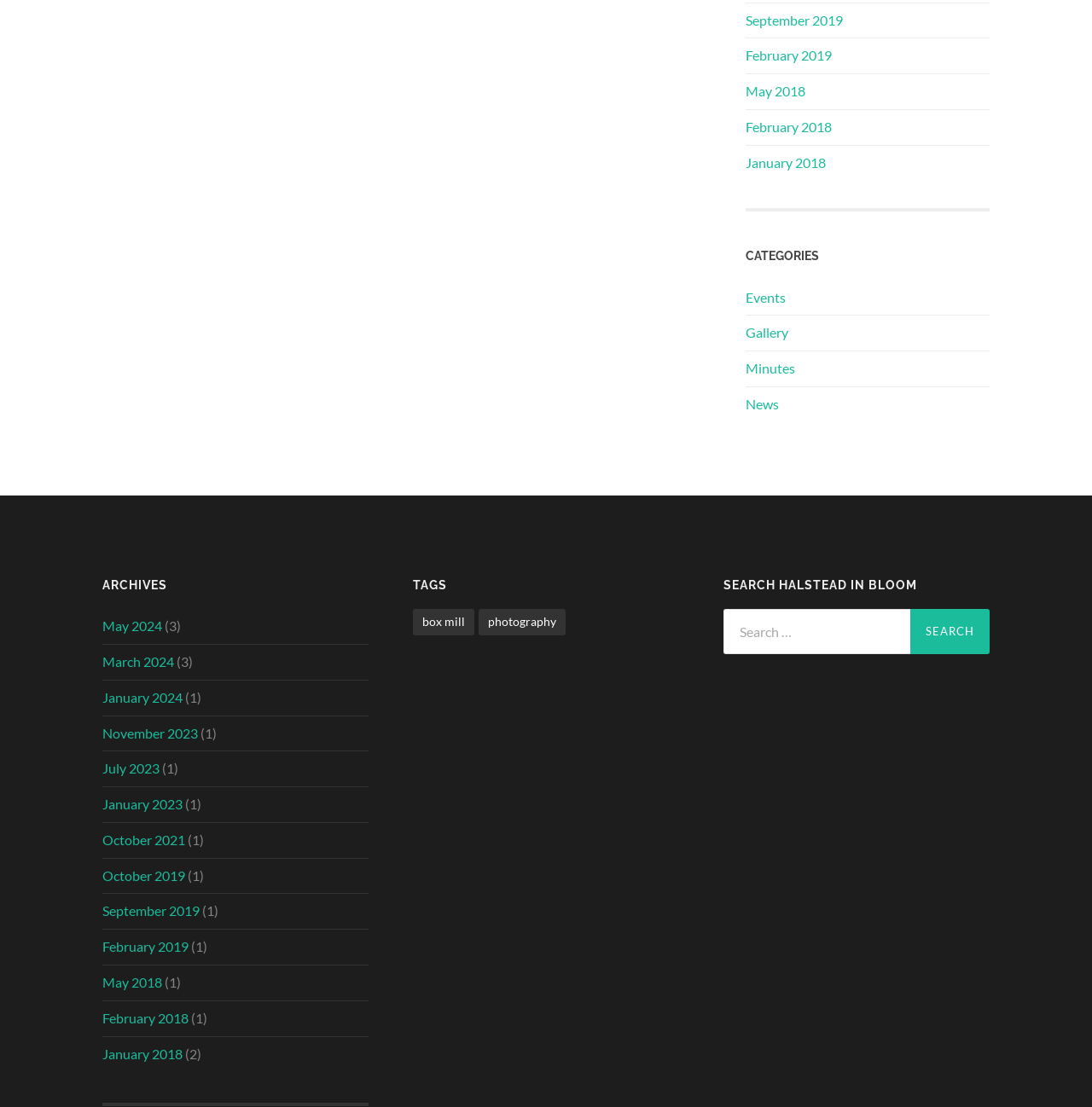Show the bounding box coordinates of the region that should be clicked to follow the instruction: "Click on the 'Events' category."

[0.683, 0.261, 0.72, 0.276]